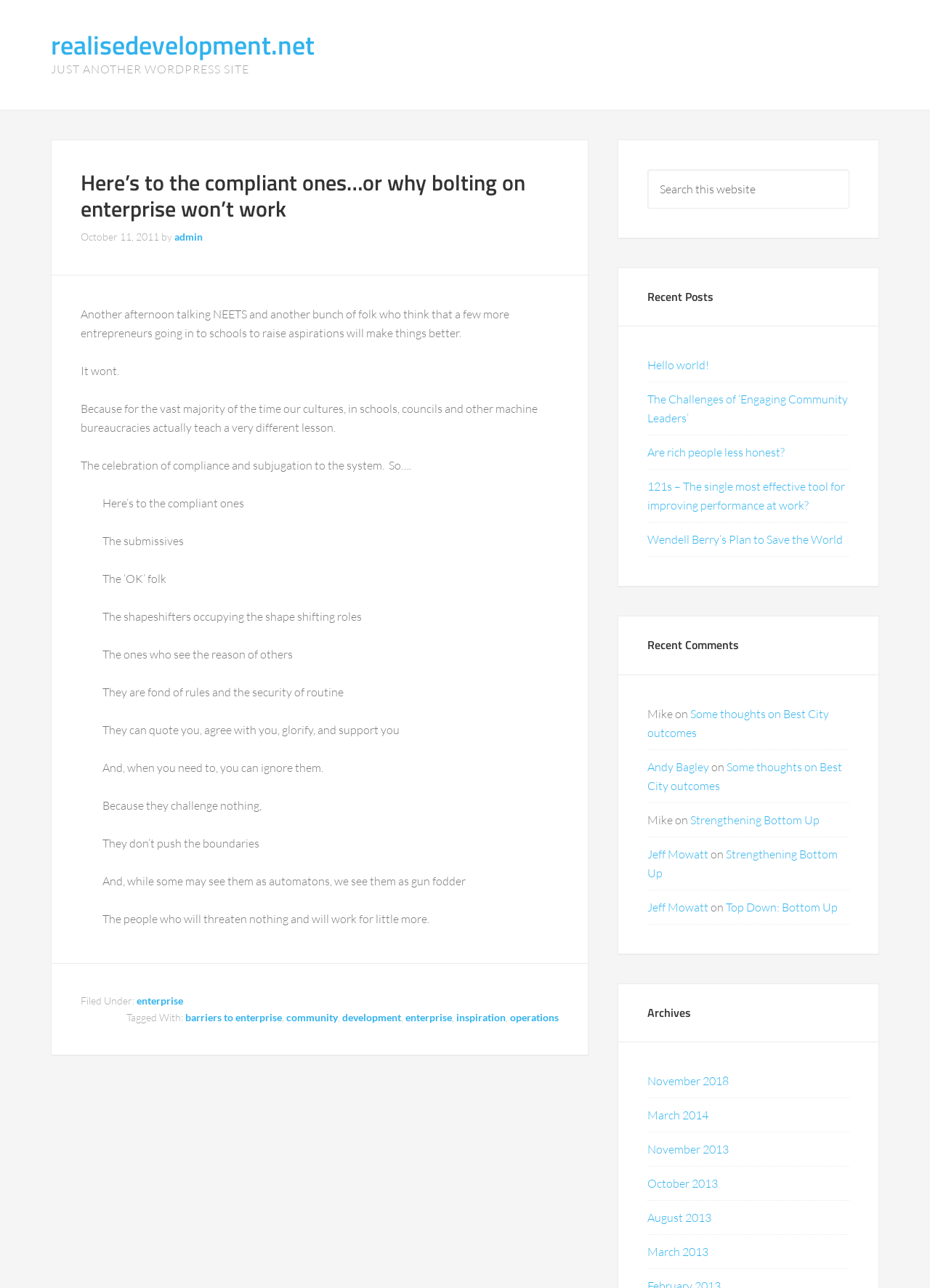Answer the following inquiry with a single word or phrase:
What is the date of the blog post?

October 11, 2011